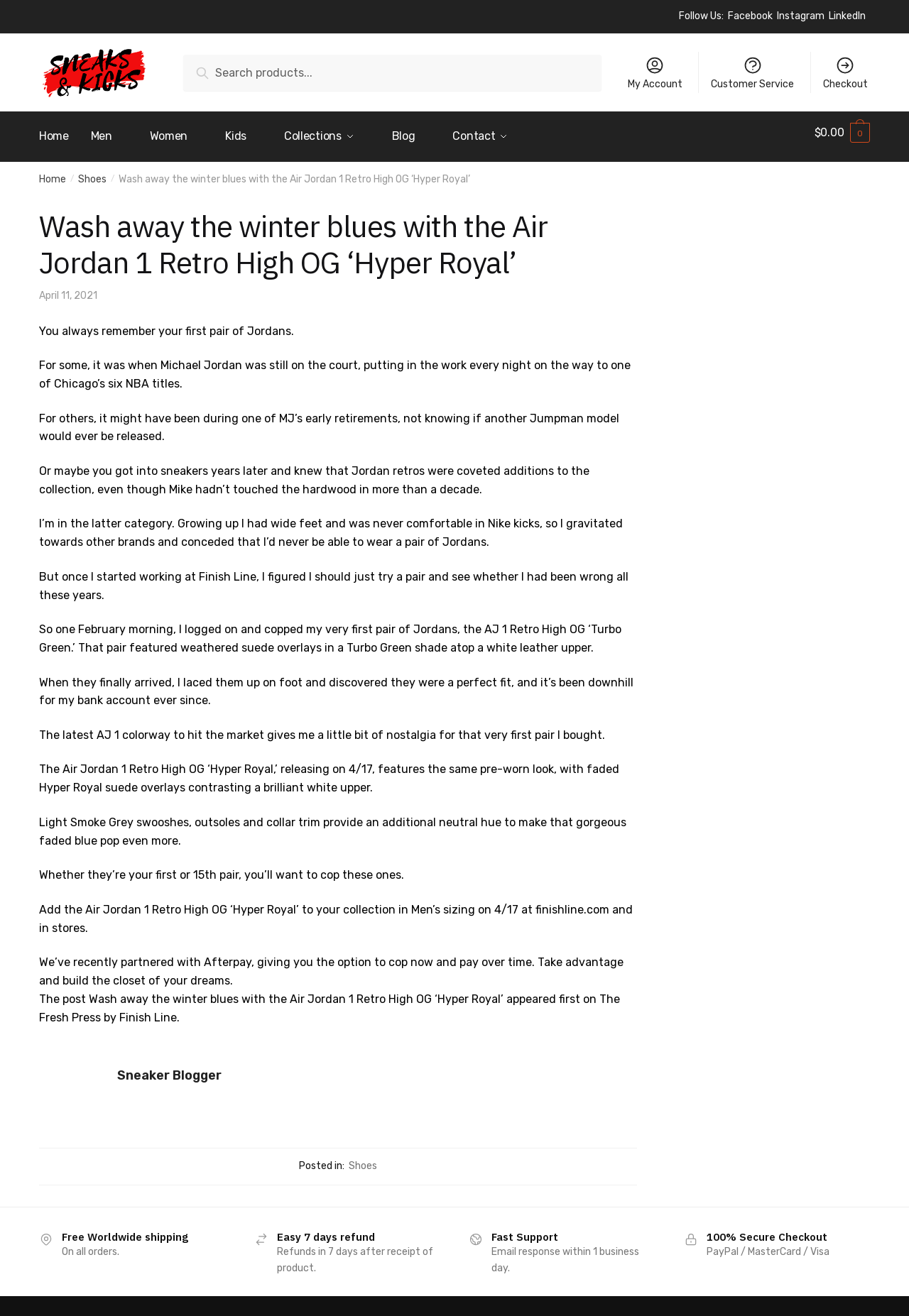Identify and extract the heading text of the webpage.

Wash away the winter blues with the Air Jordan 1 Retro High OG ‘Hyper Royal’